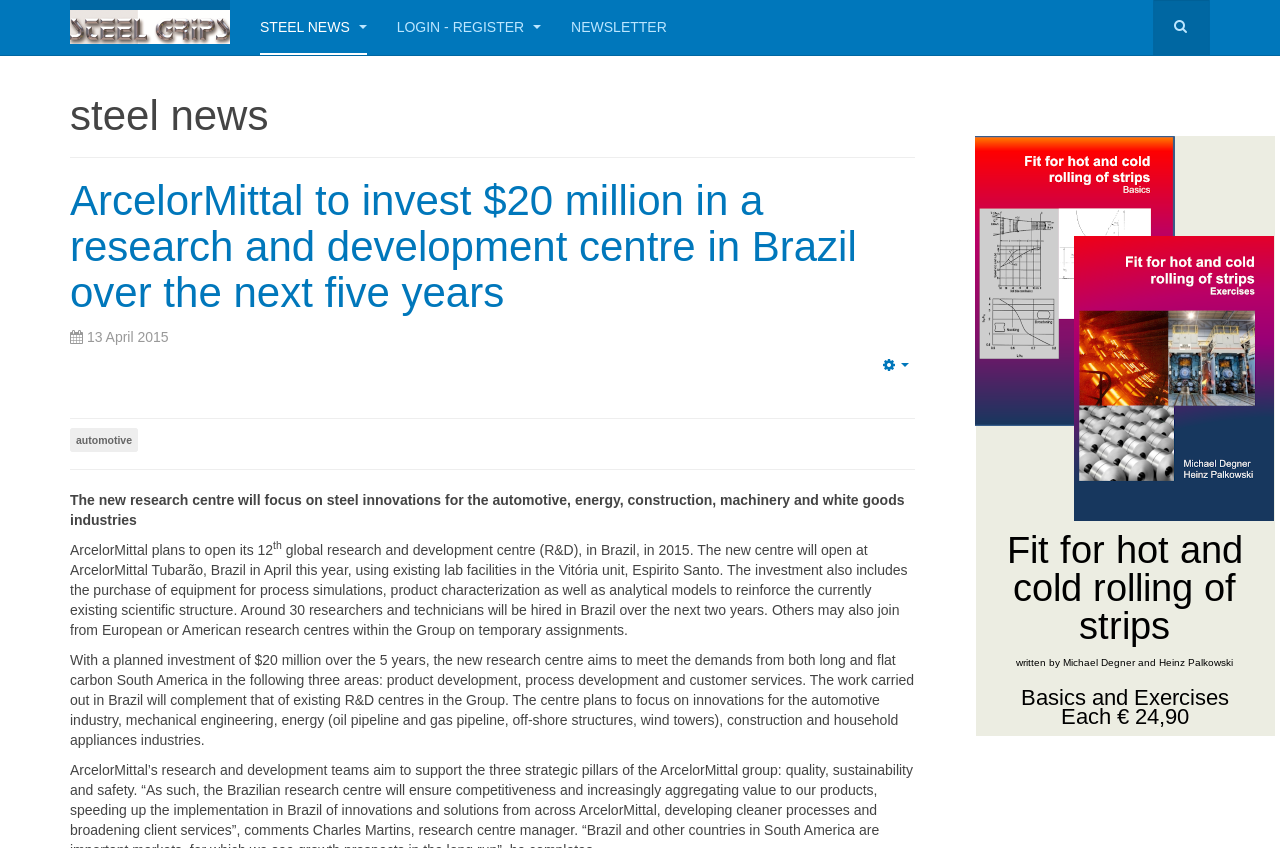Please indicate the bounding box coordinates of the element's region to be clicked to achieve the instruction: "Subscribe to NEWSLETTER". Provide the coordinates as four float numbers between 0 and 1, i.e., [left, top, right, bottom].

[0.446, 0.0, 0.521, 0.065]